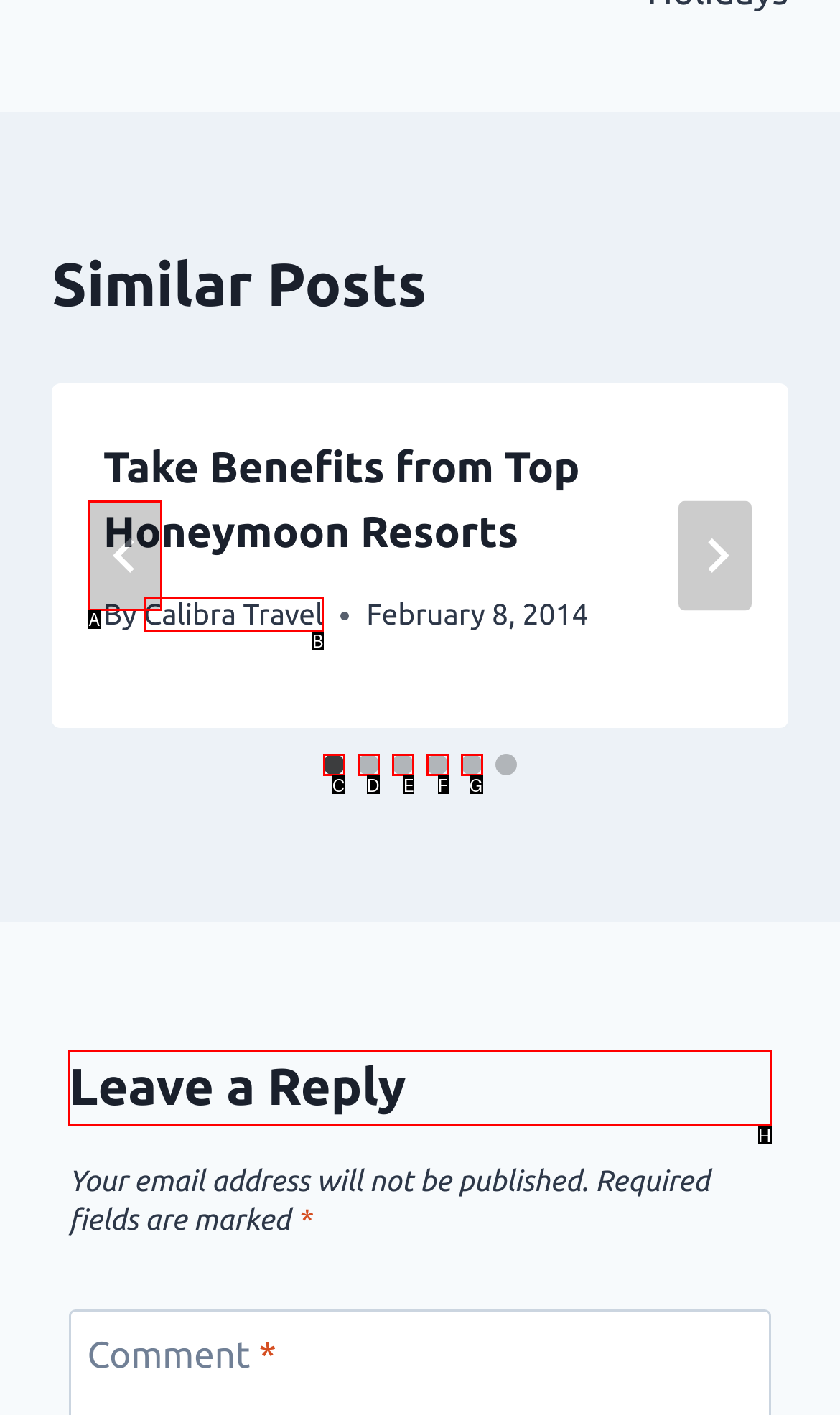Identify the HTML element to click to execute this task: go to previous post Respond with the letter corresponding to the proper option.

None